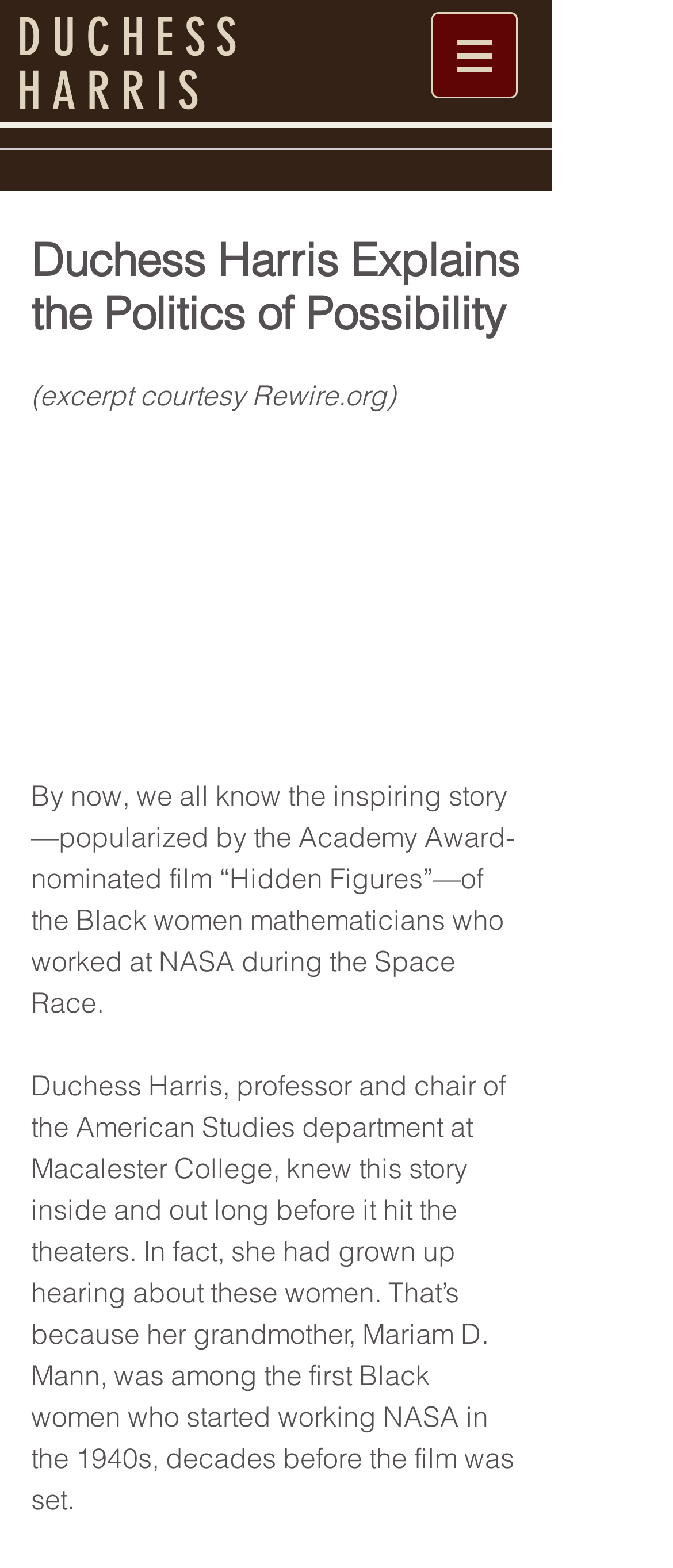Is the website about a personal story?
Give a detailed explanation using the information visible in the image.

The website is about a personal story because the text mentions 'her grandmother, Mariam D. Mann, was among the first Black women who started working NASA in the 1940s' and 'Duchess Harris knew this story inside and out long before it hit the theaters'.